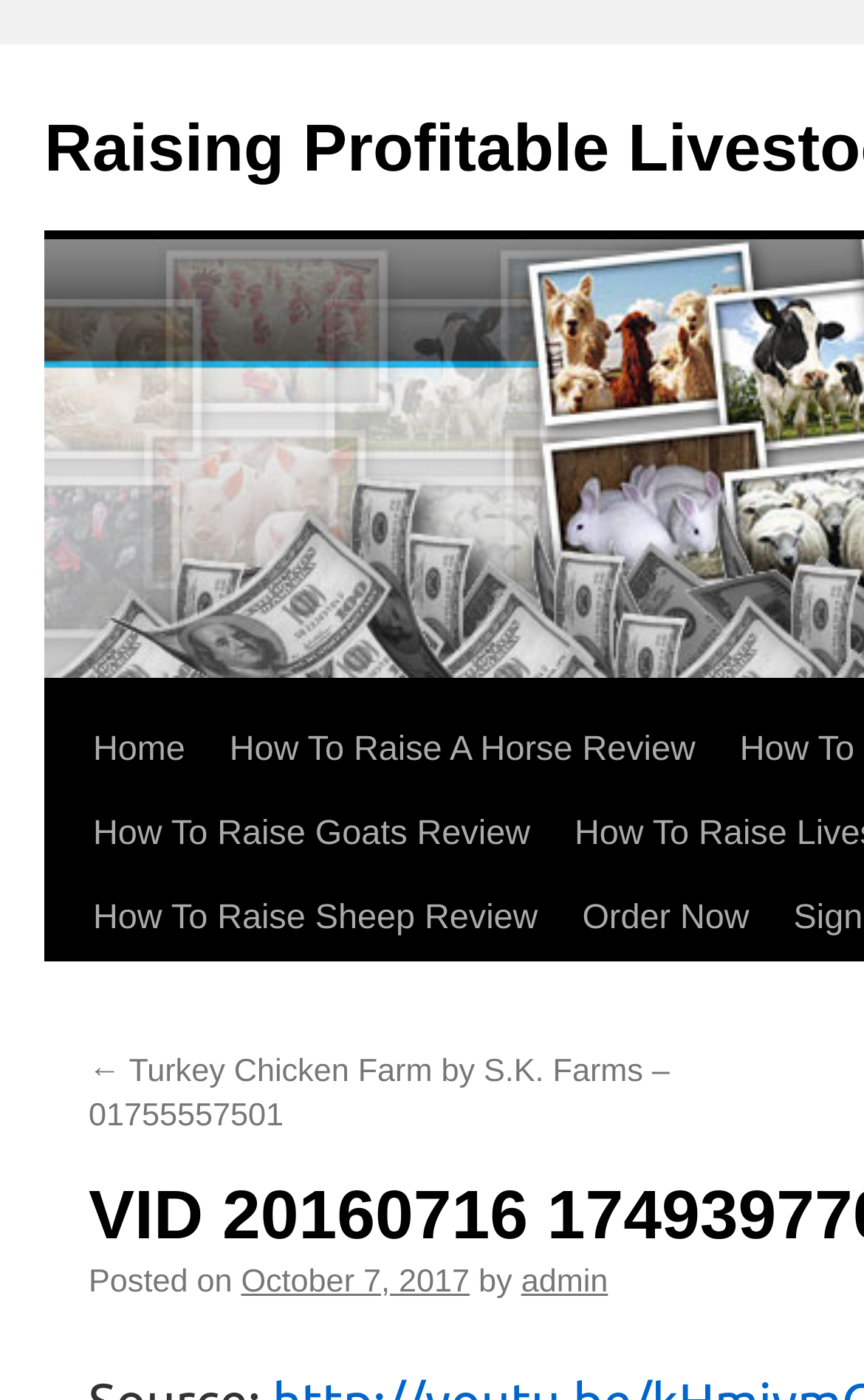Provide the bounding box coordinates for the UI element described in this sentence: "admin". The coordinates should be four float values between 0 and 1, i.e., [left, top, right, bottom].

[0.603, 0.963, 0.704, 0.988]